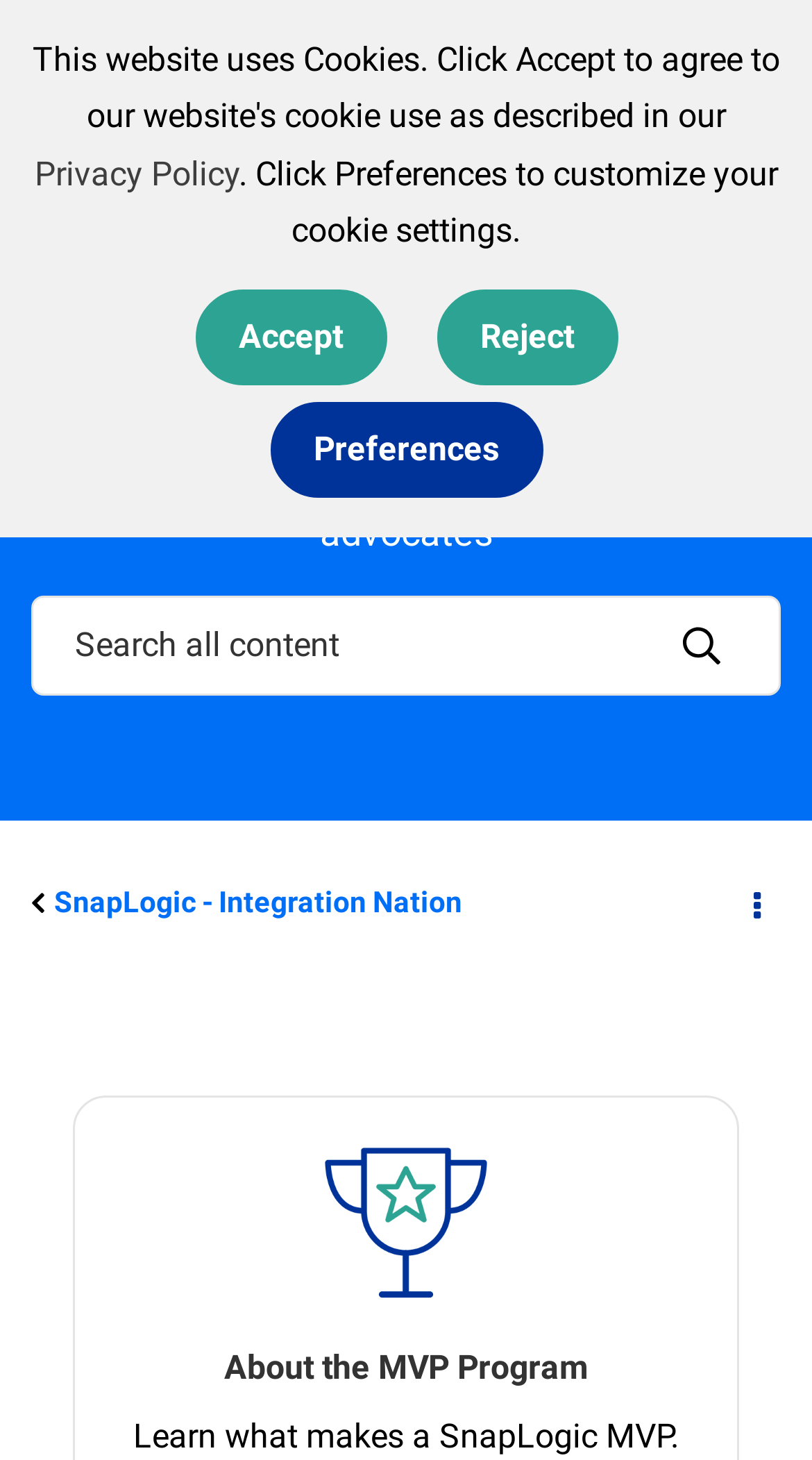Provide a one-word or brief phrase answer to the question:
What is the purpose of the MVP program?

To recognize and reward advocates